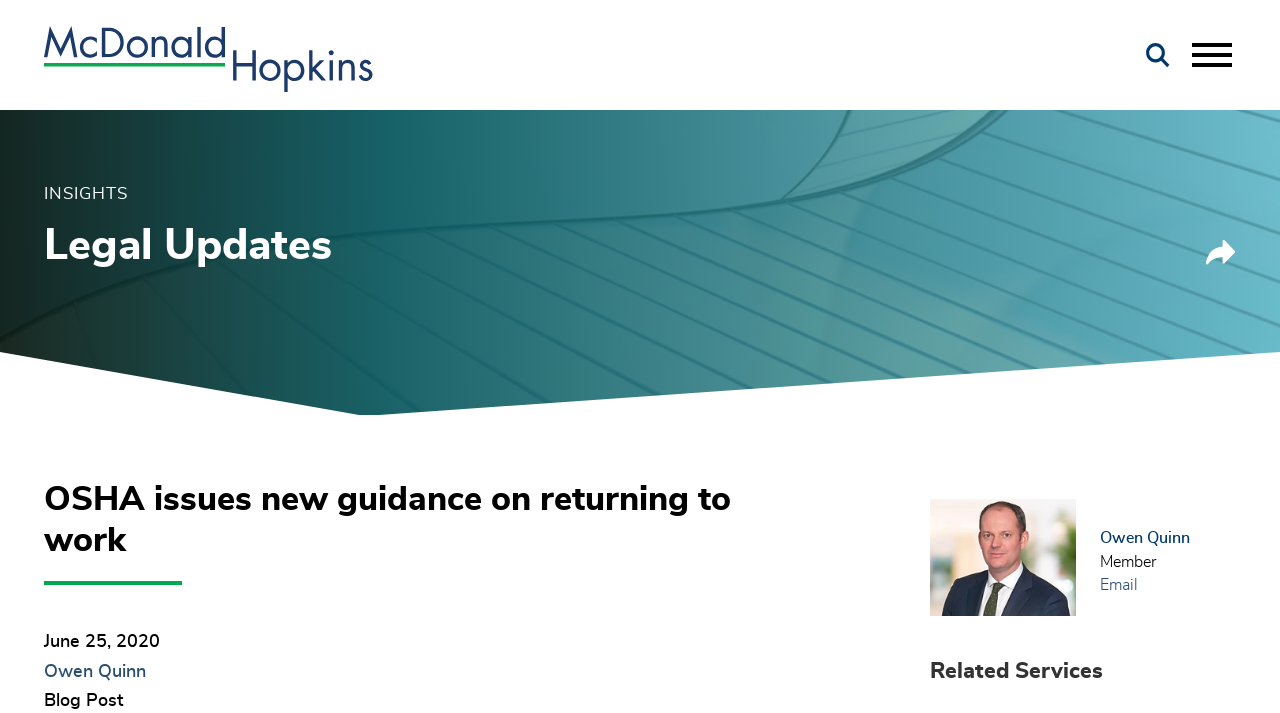What is the name of the law firm?
Answer the question with just one word or phrase using the image.

McDonald Hopkins LLC